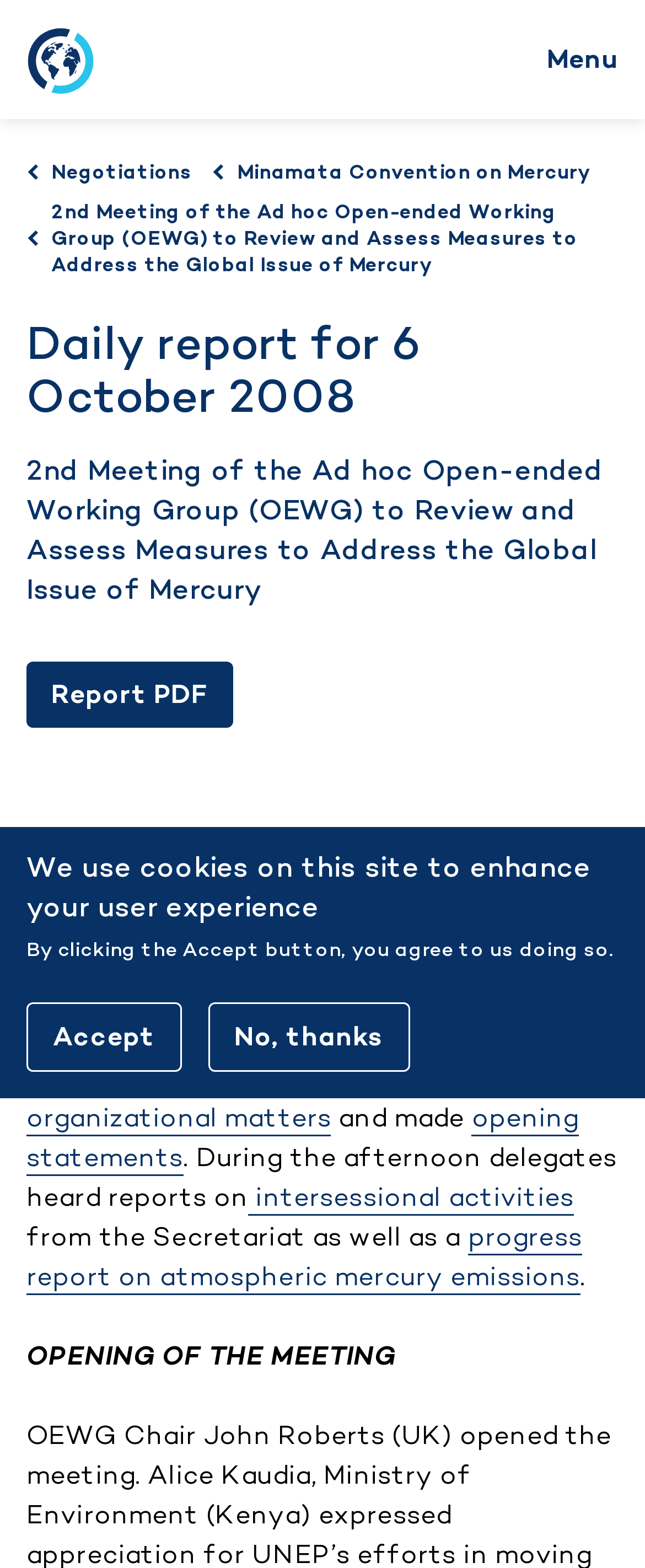Determine the bounding box coordinates of the section I need to click to execute the following instruction: "Go to 2nd Meeting of the Ad hoc Open-ended Working Group". Provide the coordinates as four float numbers between 0 and 1, i.e., [left, top, right, bottom].

[0.041, 0.127, 0.938, 0.177]